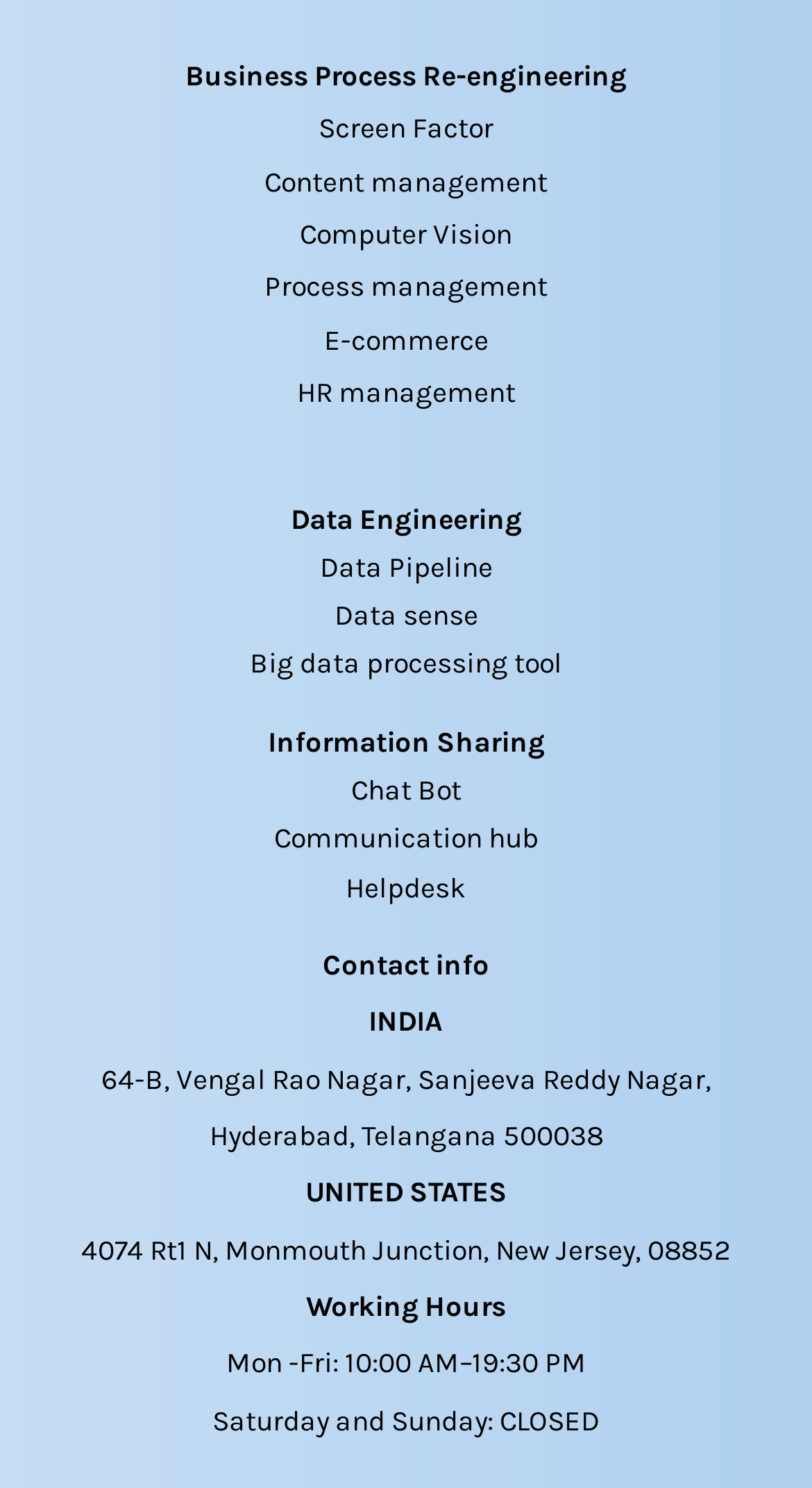Please identify the bounding box coordinates of the element's region that should be clicked to execute the following instruction: "Click on Computer Vision". The bounding box coordinates must be four float numbers between 0 and 1, i.e., [left, top, right, bottom].

[0.369, 0.146, 0.631, 0.168]